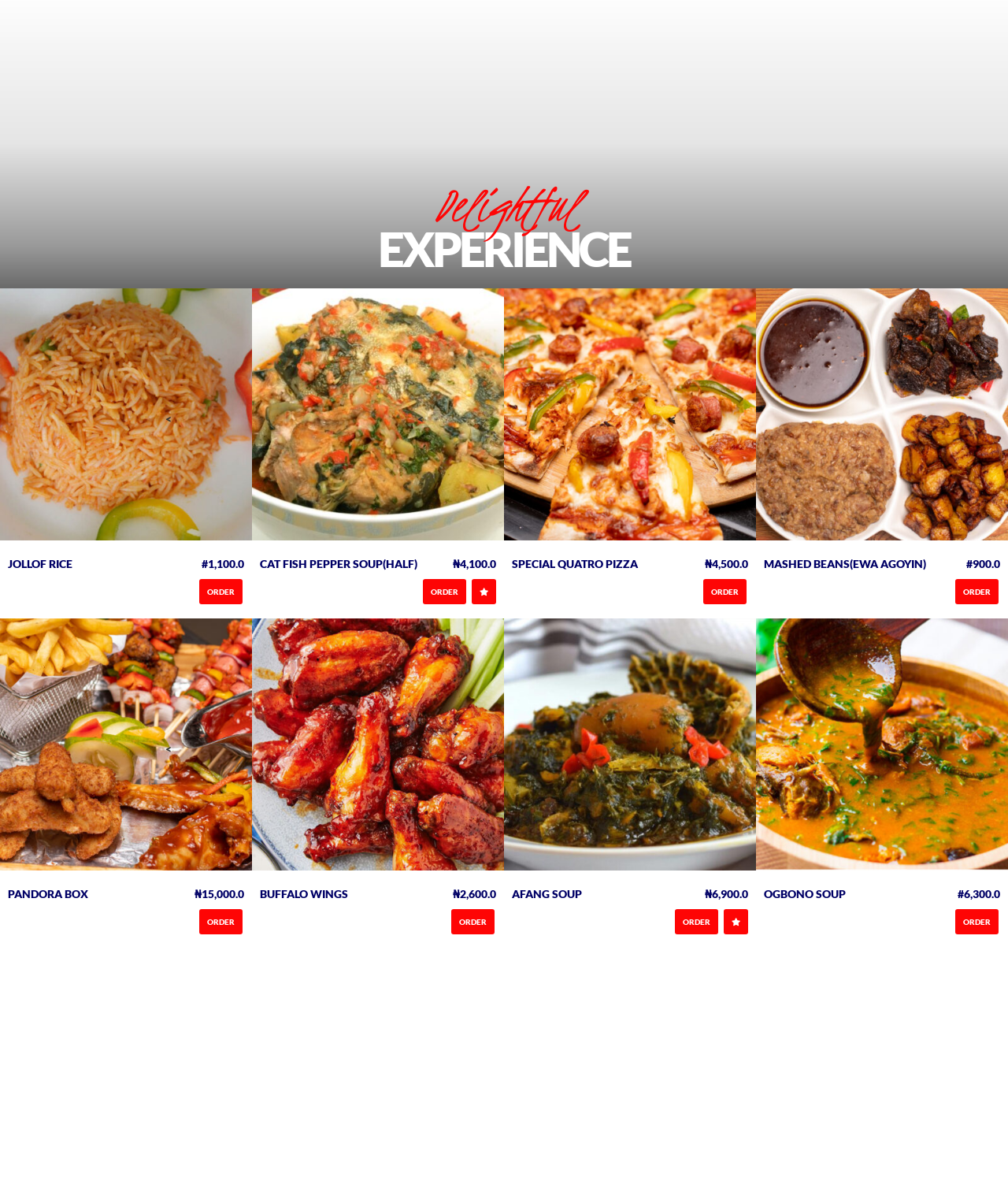What is the cheapest product on this page?
Based on the image content, provide your answer in one word or a short phrase.

#900.0